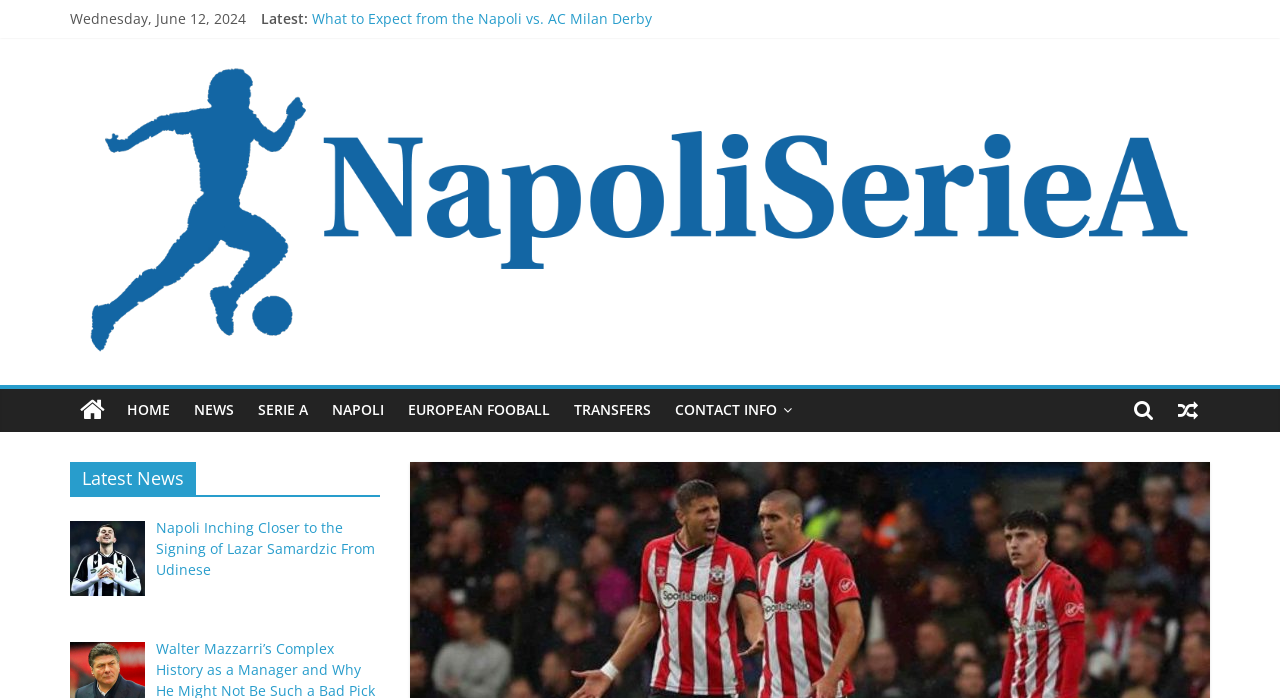Bounding box coordinates must be specified in the format (top-left x, top-left y, bottom-right x, bottom-right y). All values should be floating point numbers between 0 and 1. What are the bounding box coordinates of the UI element described as: European Fooball

[0.309, 0.558, 0.439, 0.618]